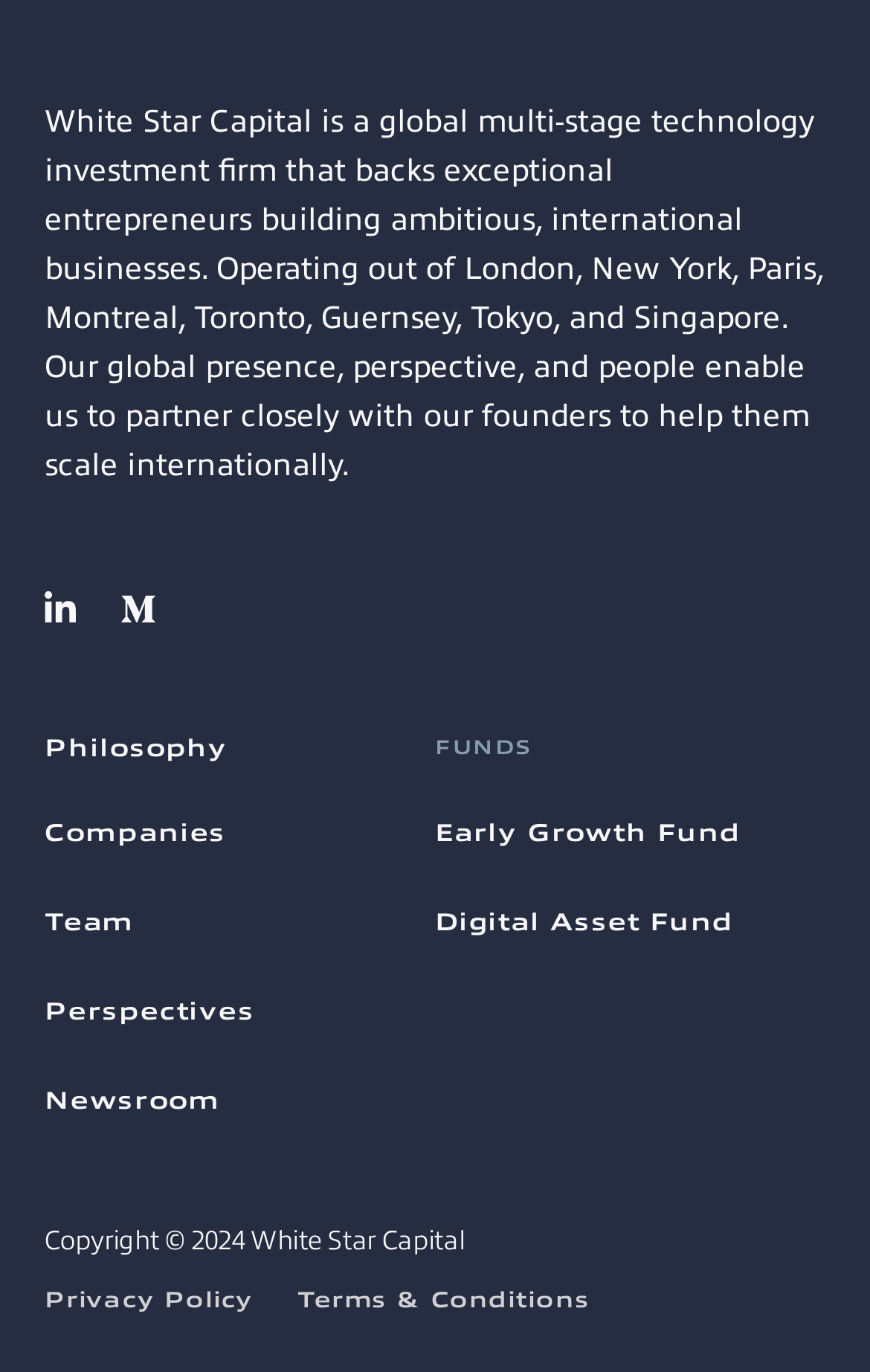Please predict the bounding box coordinates of the element's region where a click is necessary to complete the following instruction: "Read news". The coordinates should be represented by four float numbers between 0 and 1, i.e., [left, top, right, bottom].

[0.051, 0.791, 0.253, 0.811]